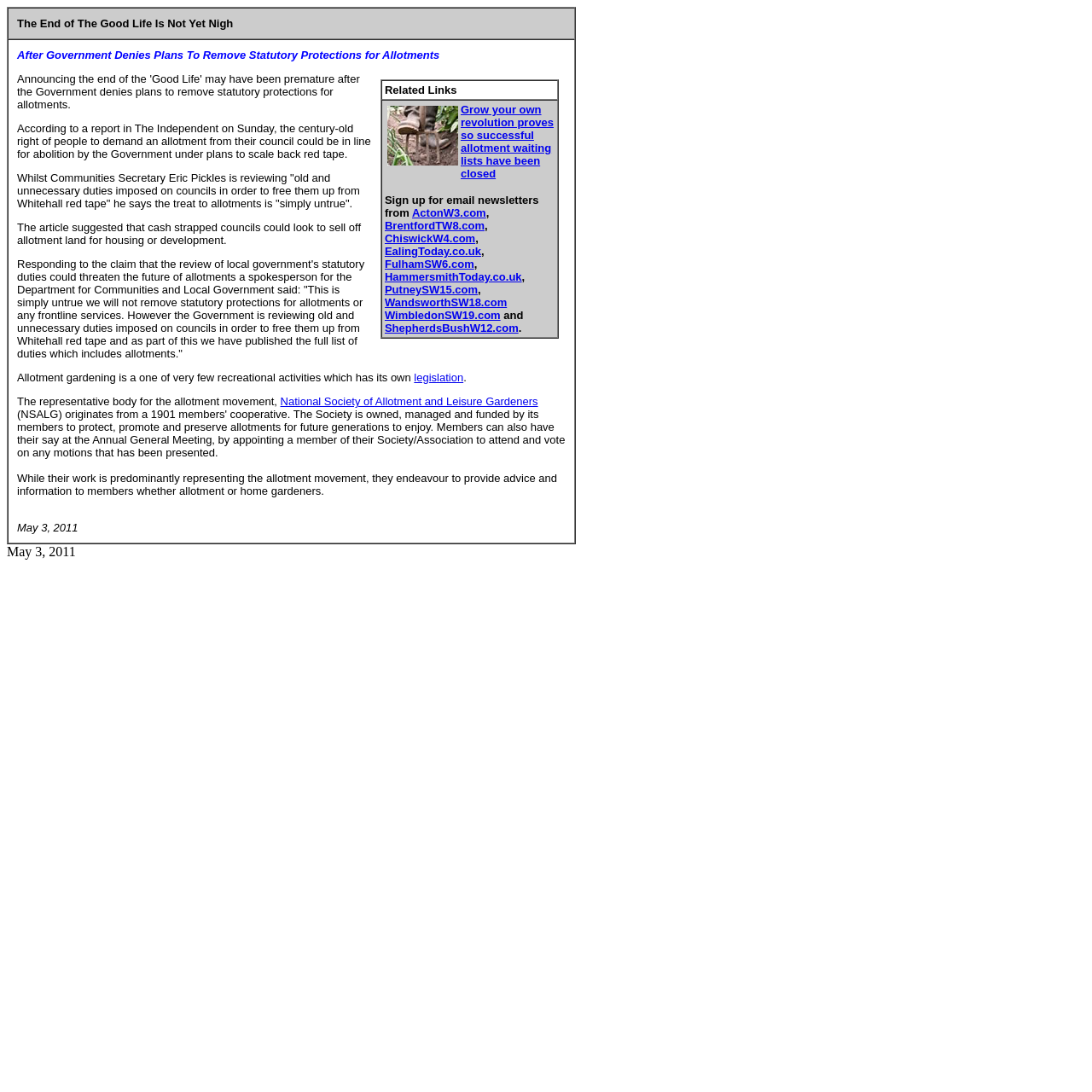What is the name of the representative body for the allotment movement?
We need a detailed and exhaustive answer to the question. Please elaborate.

The article mentions that the National Society of Allotment and Leisure Gardeners is the representative body for the allotment movement, which originates from a 1901 members' cooperative.